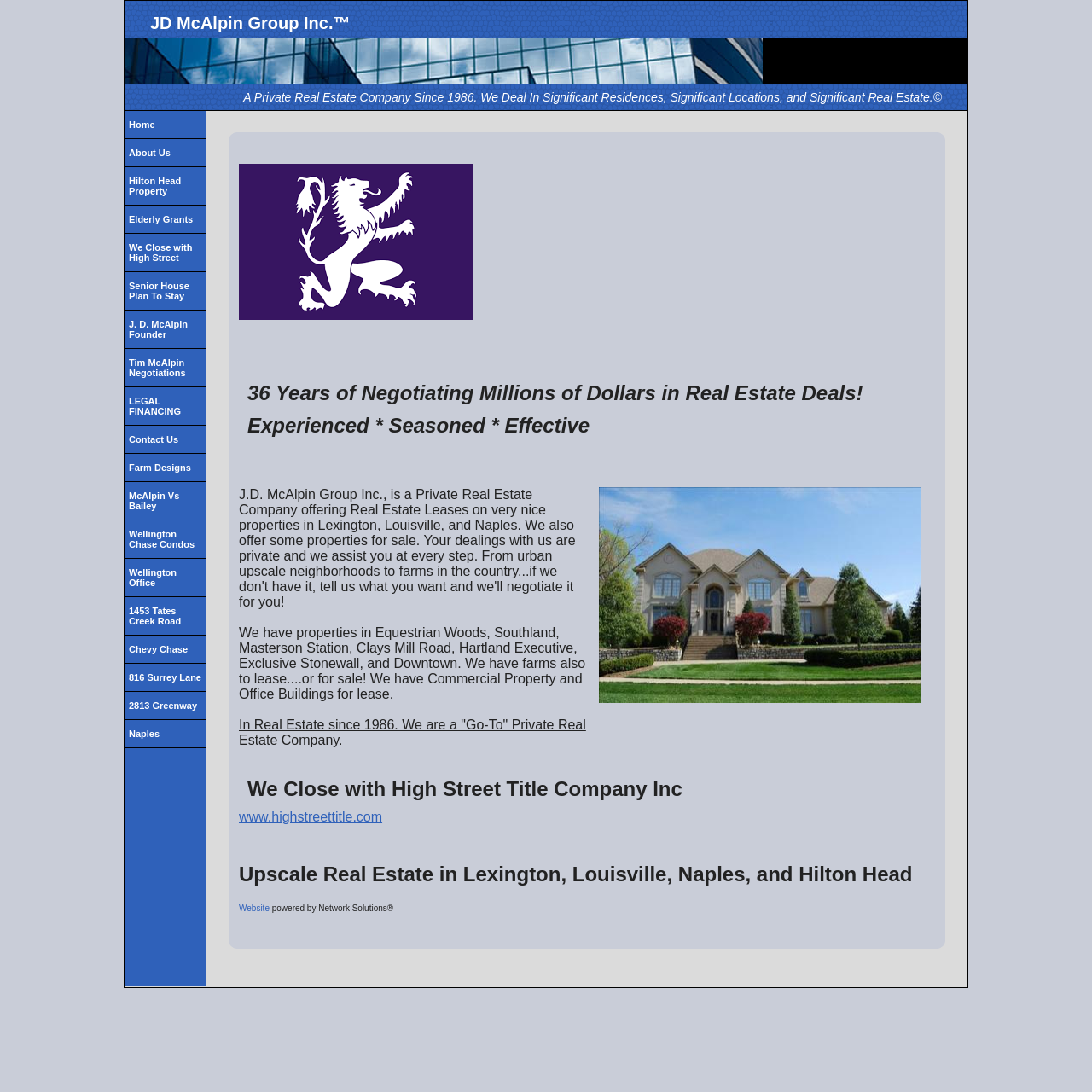Locate the bounding box coordinates of the clickable element to fulfill the following instruction: "Explore Farm Designs". Provide the coordinates as four float numbers between 0 and 1 in the format [left, top, right, bottom].

[0.114, 0.415, 0.188, 0.441]